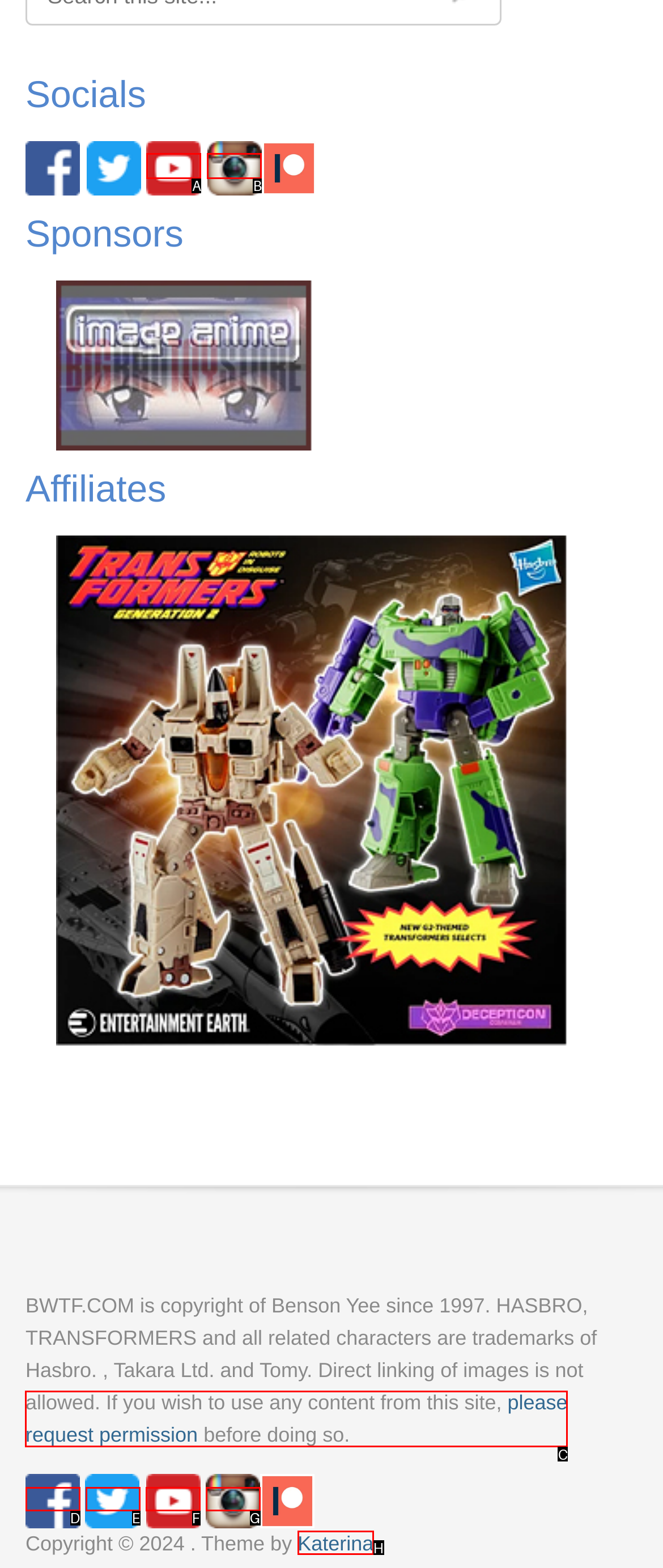Tell me which option I should click to complete the following task: Request permission
Answer with the option's letter from the given choices directly.

C